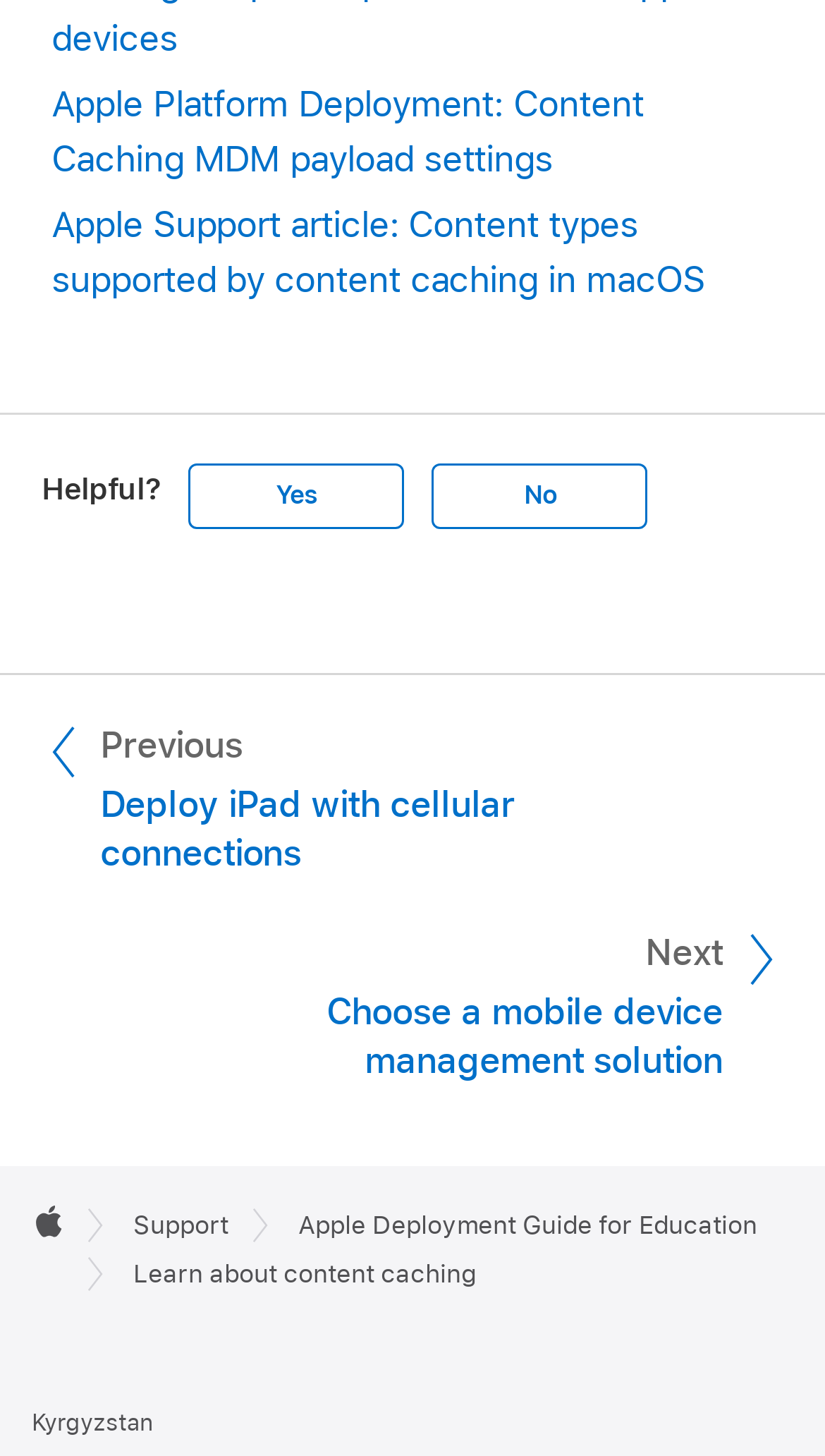Locate the bounding box of the UI element based on this description: " Apple". Provide four float numbers between 0 and 1 as [left, top, right, bottom].

[0.041, 0.825, 0.077, 0.851]